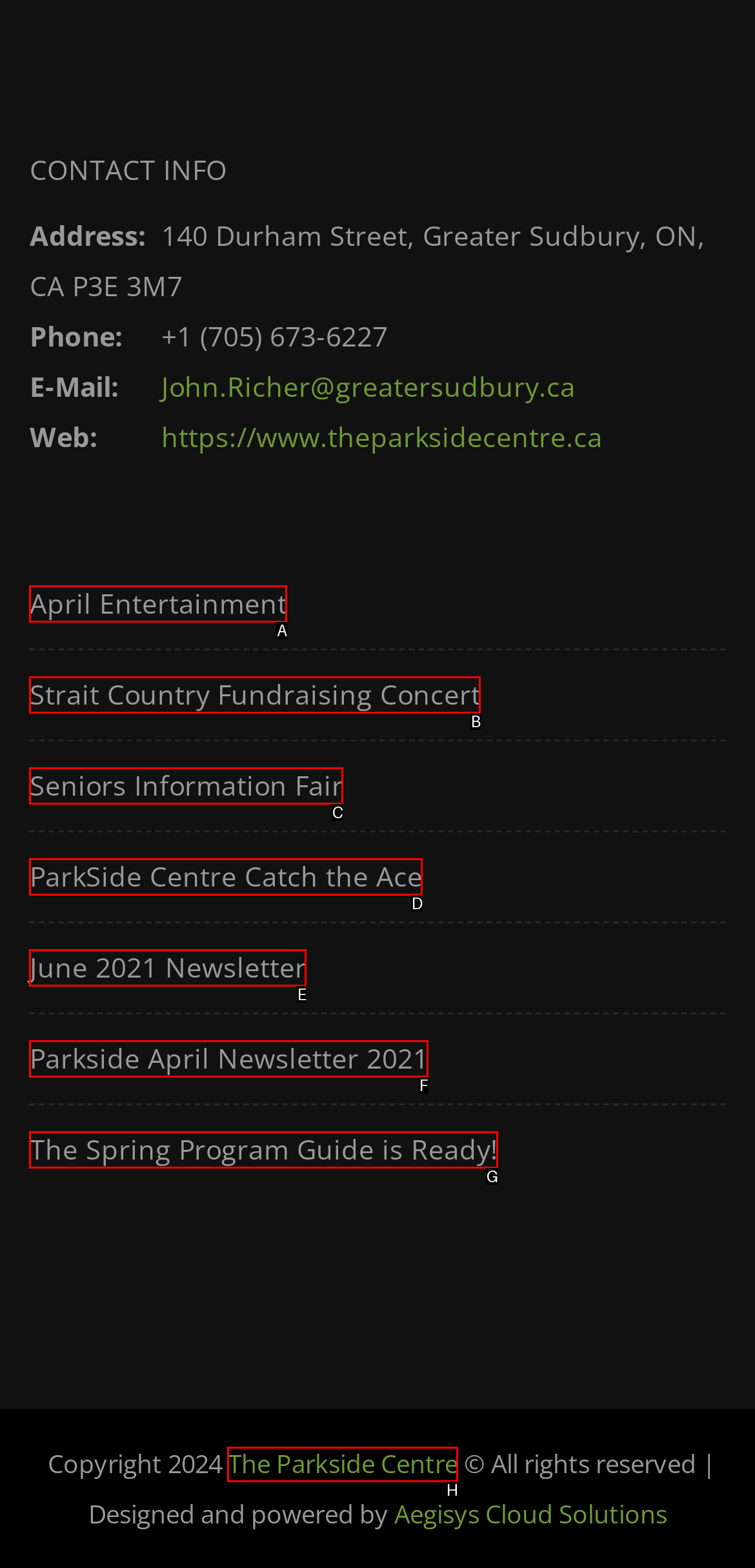Select the letter of the UI element that best matches: June 2021 Newsletter
Answer with the letter of the correct option directly.

E